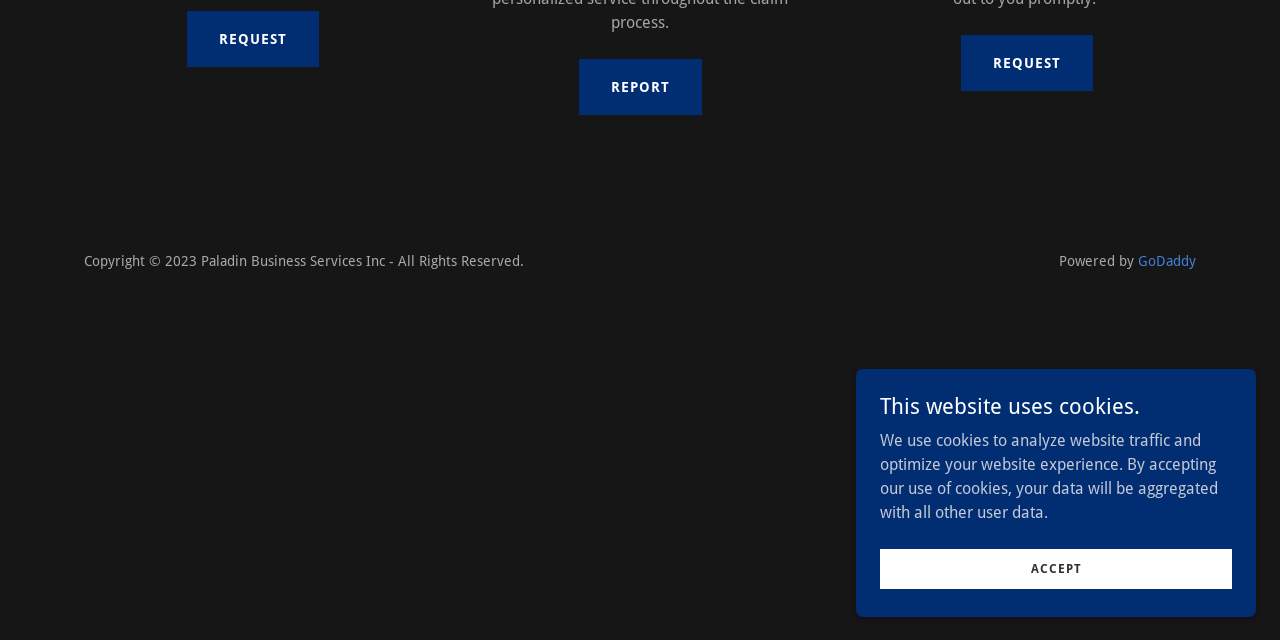Given the description "request", provide the bounding box coordinates of the corresponding UI element.

[0.751, 0.054, 0.854, 0.142]